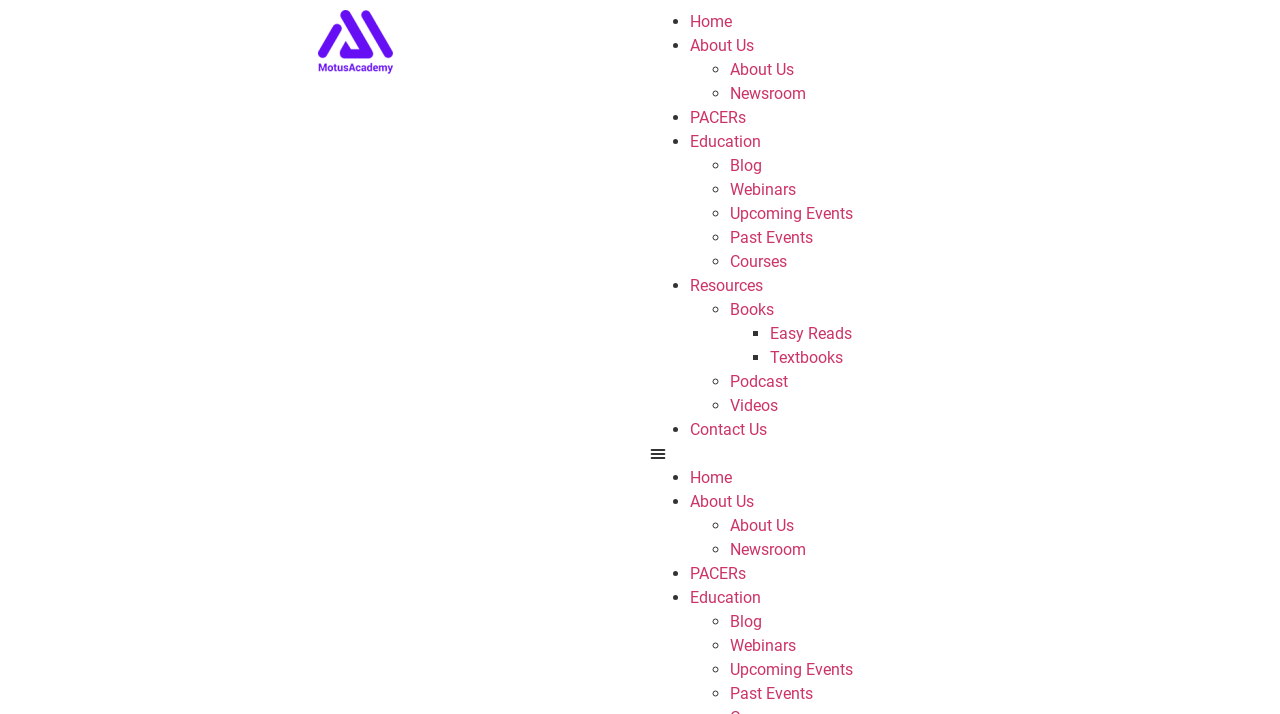Find the bounding box coordinates for the element that must be clicked to complete the instruction: "check privacy policy". The coordinates should be four float numbers between 0 and 1, indicated as [left, top, right, bottom].

None